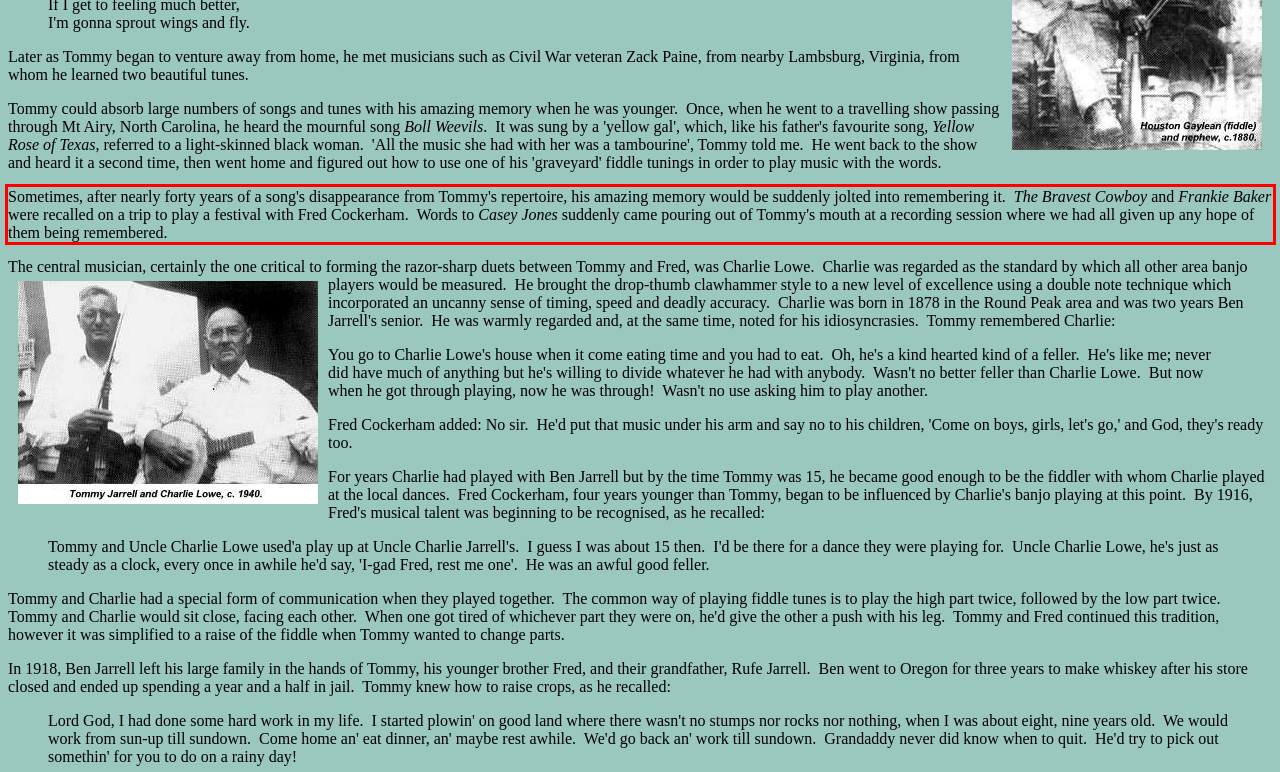Look at the screenshot of the webpage, locate the red rectangle bounding box, and generate the text content that it contains.

Sometimes, after nearly forty years of a song's disappearance from Tommy's repertoire, his amazing memory would be suddenly jolted into remembering it. The Bravest Cowboy and Frankie Baker were recalled on a trip to play a festival with Fred Cockerham. Words to Casey Jones suddenly came pouring out of Tommy's mouth at a recording session where we had all given up any hope of them being remembered.